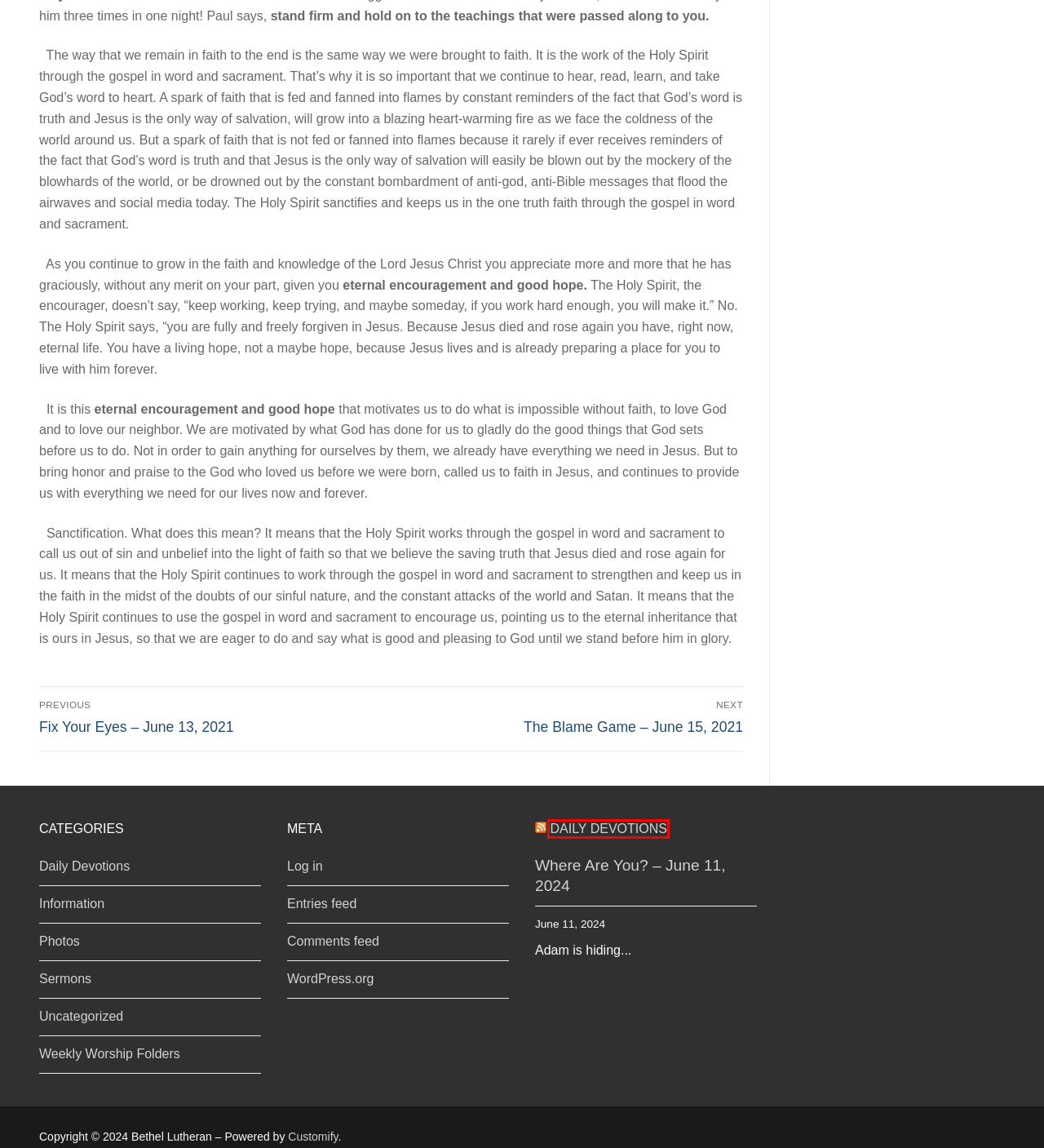You have a screenshot showing a webpage with a red bounding box around a UI element. Choose the webpage description that best matches the new page after clicking the highlighted element. Here are the options:
A. Sermons – Bethel Lutheran
B. Contact – Bethel Lutheran
C. Daily Devotions – Bethel Lutheran
D. Weekly Worship Folders – Bethel Lutheran
E. Where Are You? – June 11, 2024 – WELS
F. Blog Tool, Publishing Platform, and CMS – WordPress.org
G. Devotions – WELS
H. Calendar – Bethel Lutheran

G